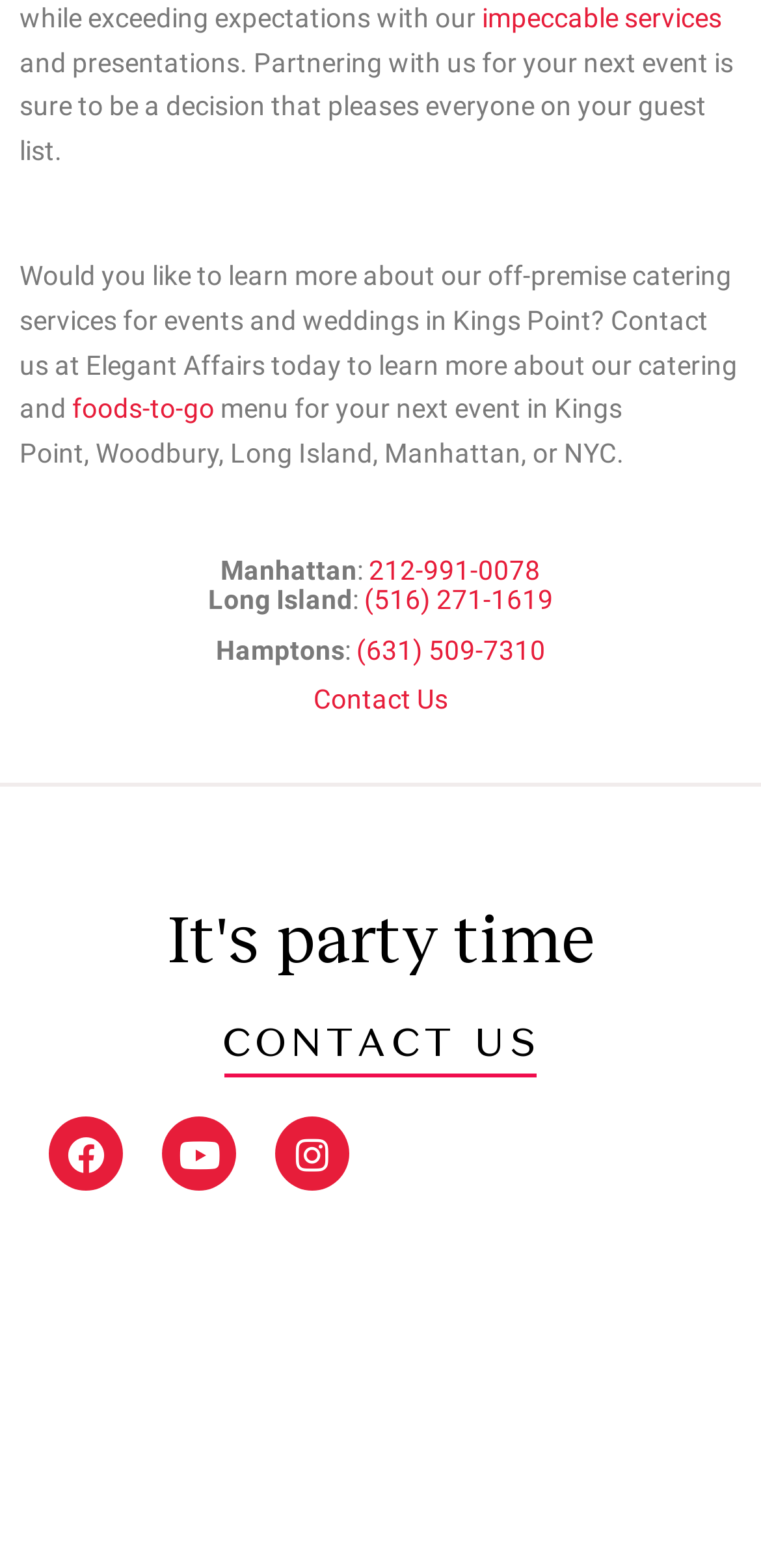Using the provided element description: "impeccable services", identify the bounding box coordinates. The coordinates should be four floats between 0 and 1 in the order [left, top, right, bottom].

[0.633, 0.002, 0.949, 0.022]